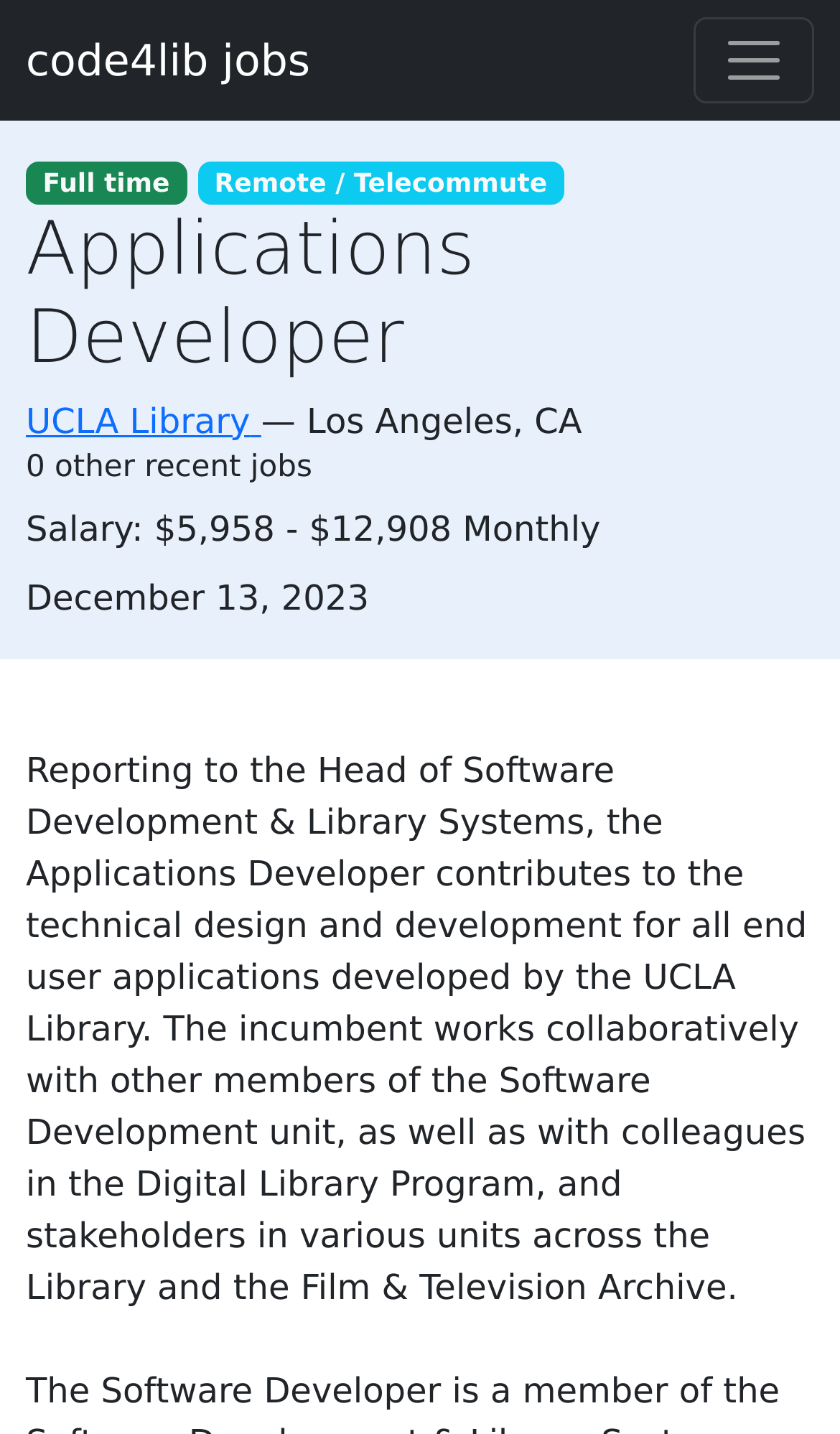Please provide a one-word or phrase answer to the question: 
When was the job created?

December 13, 2023